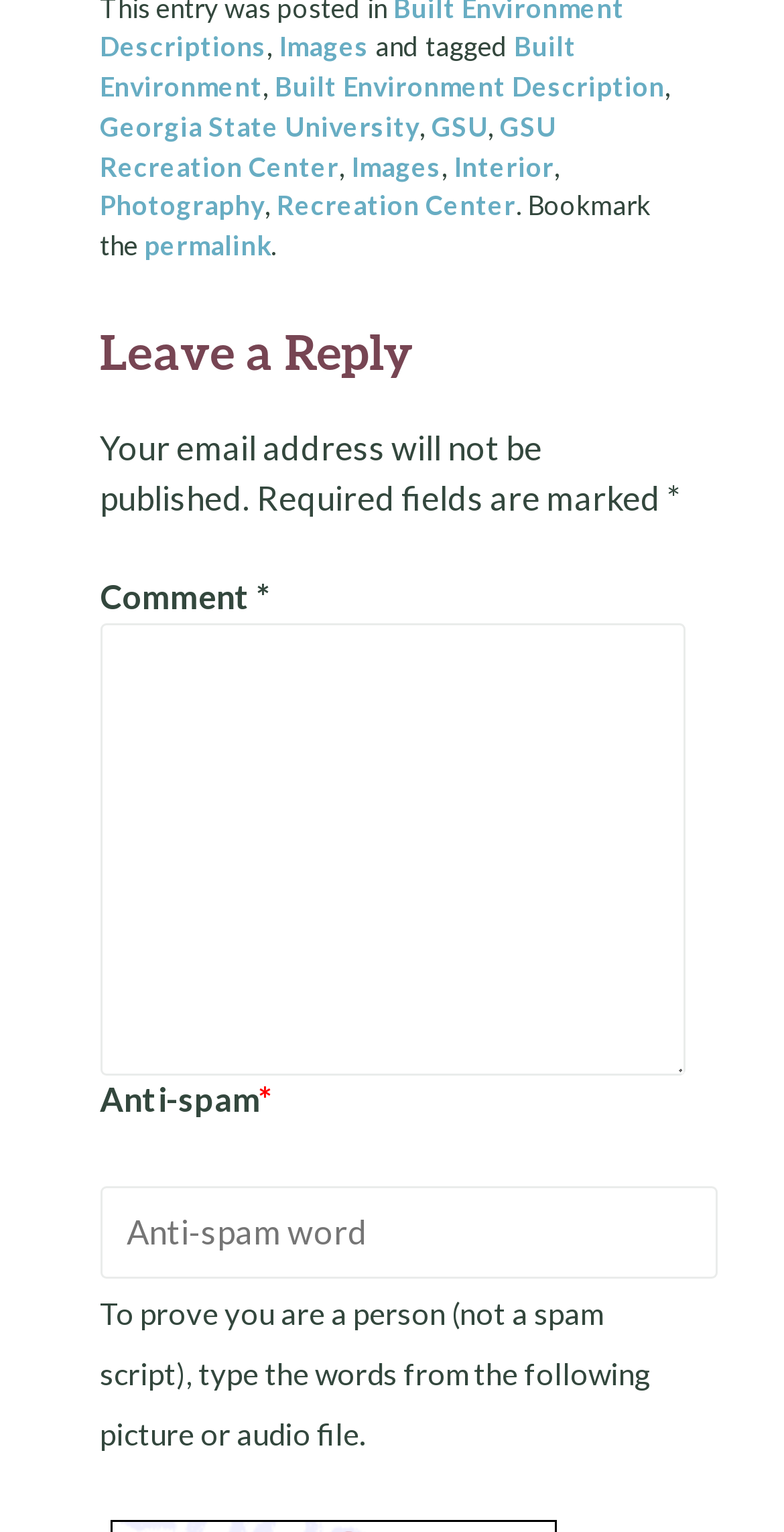Locate the bounding box coordinates of the clickable region necessary to complete the following instruction: "View post". Provide the coordinates in the format of four float numbers between 0 and 1, i.e., [left, top, right, bottom].

None